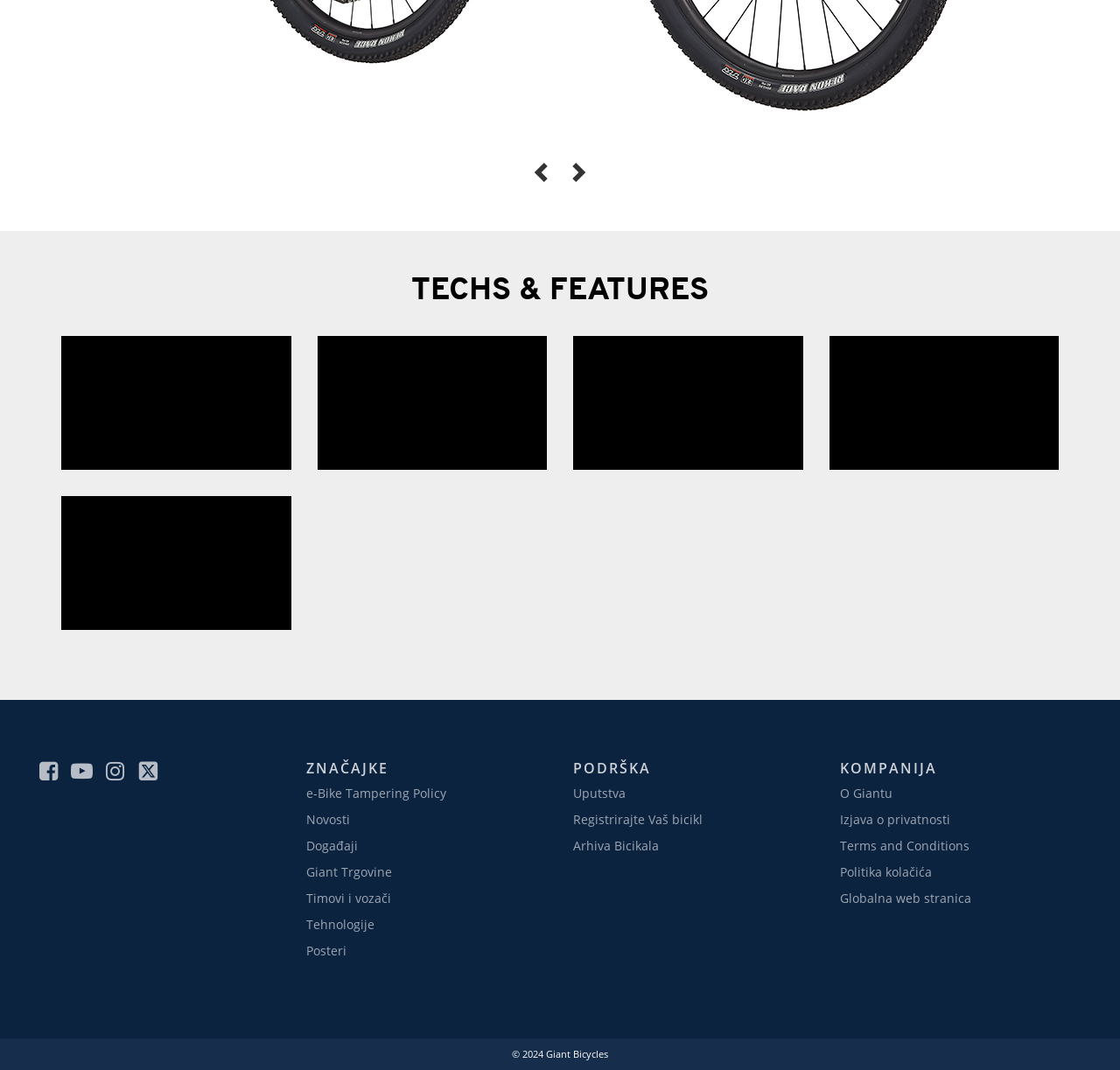Provide the bounding box for the UI element matching this description: "Timovi i vozači".

[0.273, 0.832, 0.349, 0.847]